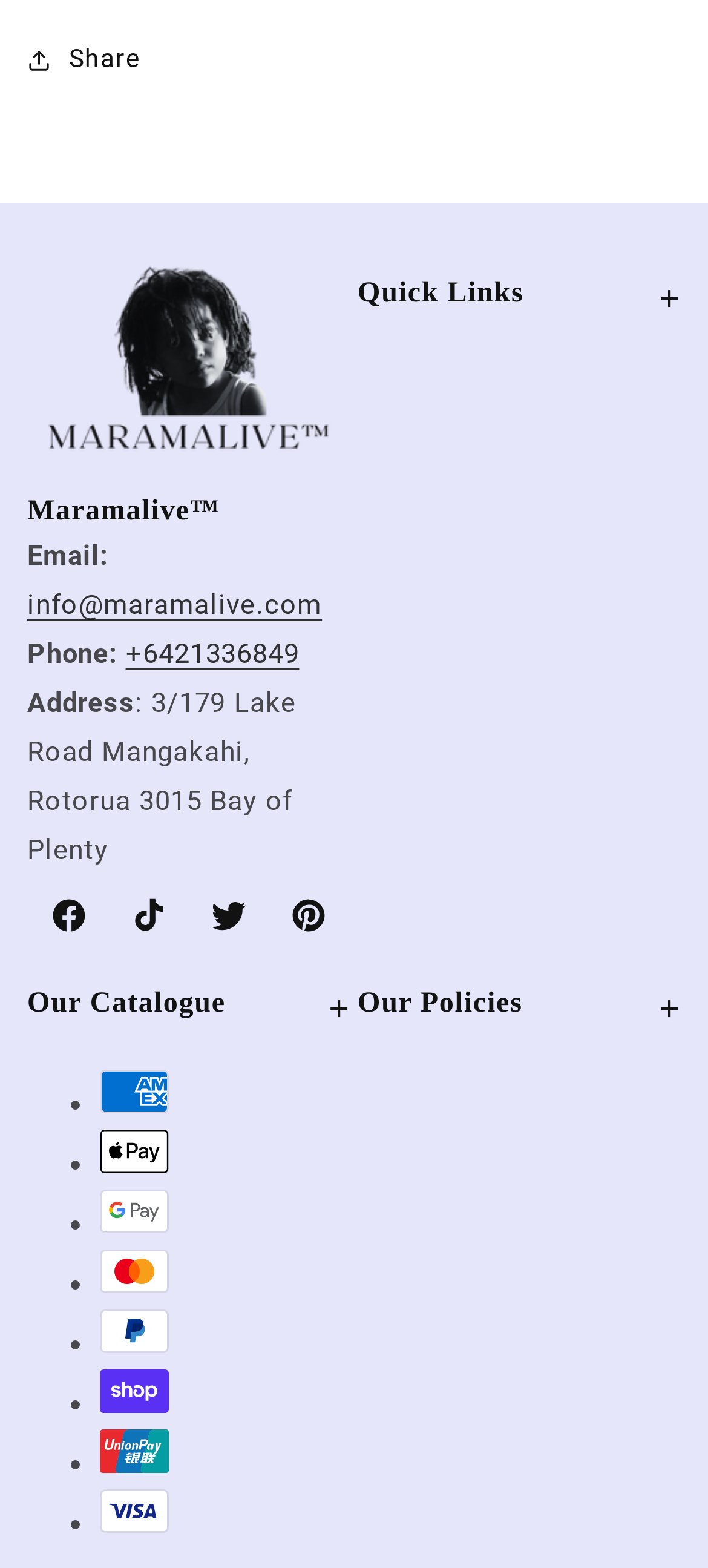What is the address of the company?
Examine the webpage screenshot and provide an in-depth answer to the question.

The address of the company is obtained from the static text element ': 3/179 Lake Road Mangakahi, Rotorua 3015 Bay of Plenty' located below the 'Address' label, which is likely to be the physical address of the company.